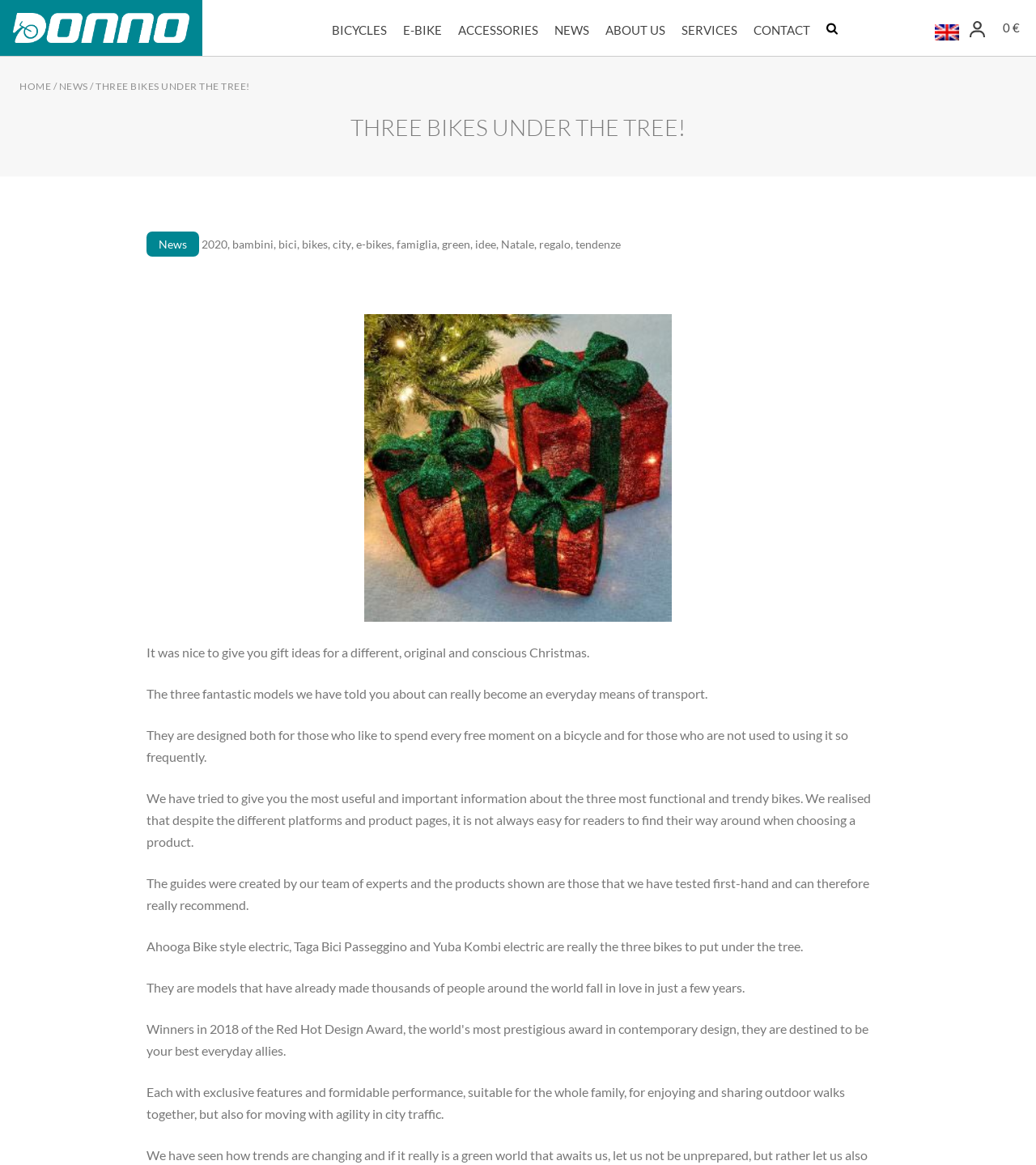Determine the bounding box coordinates of the section I need to click to execute the following instruction: "View the account". Provide the coordinates as four float numbers between 0 and 1, i.e., [left, top, right, bottom].

[0.934, 0.014, 0.952, 0.034]